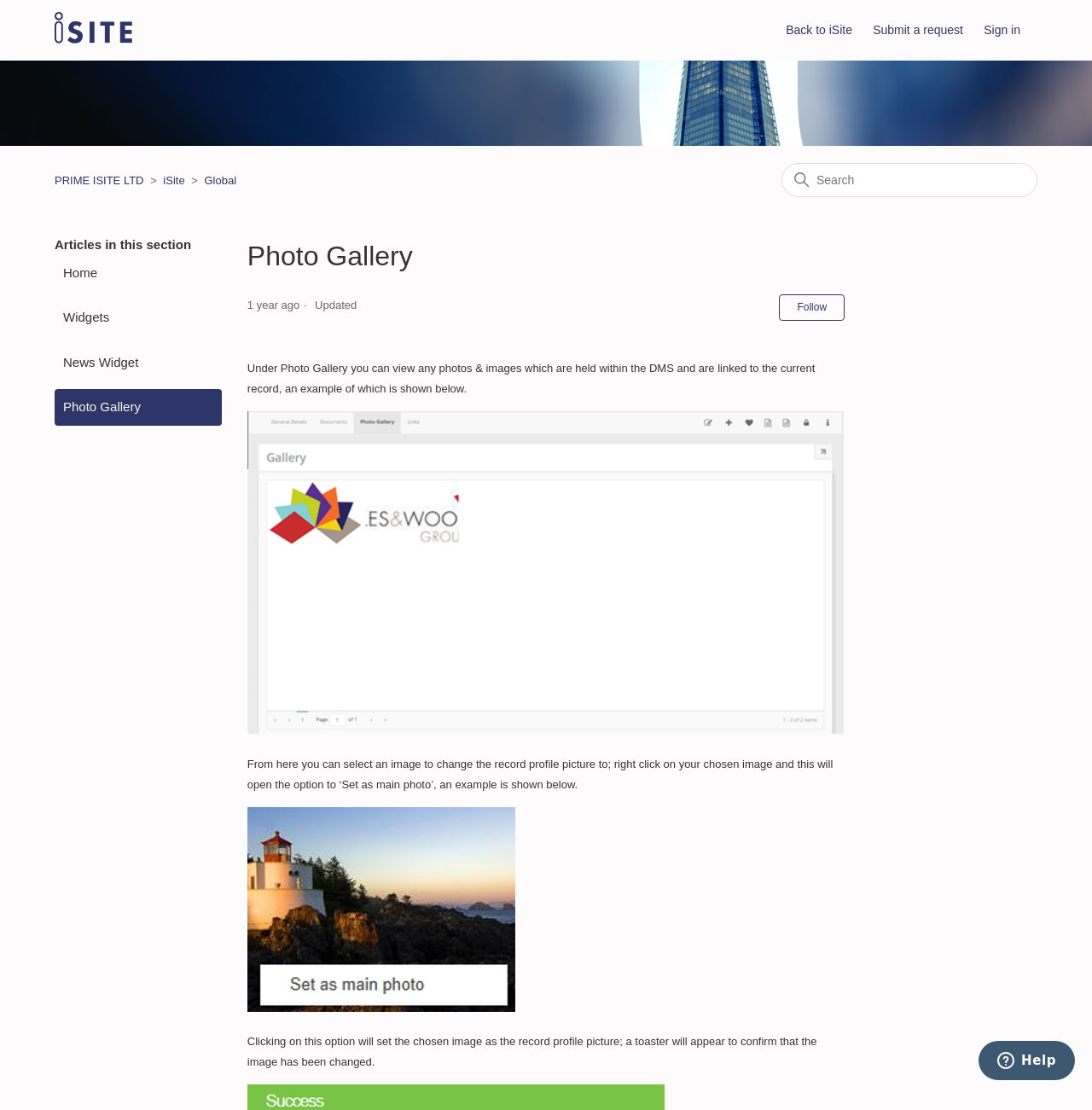Identify the bounding box coordinates of the specific part of the webpage to click to complete this instruction: "Submit a request".

[0.799, 0.019, 0.898, 0.036]